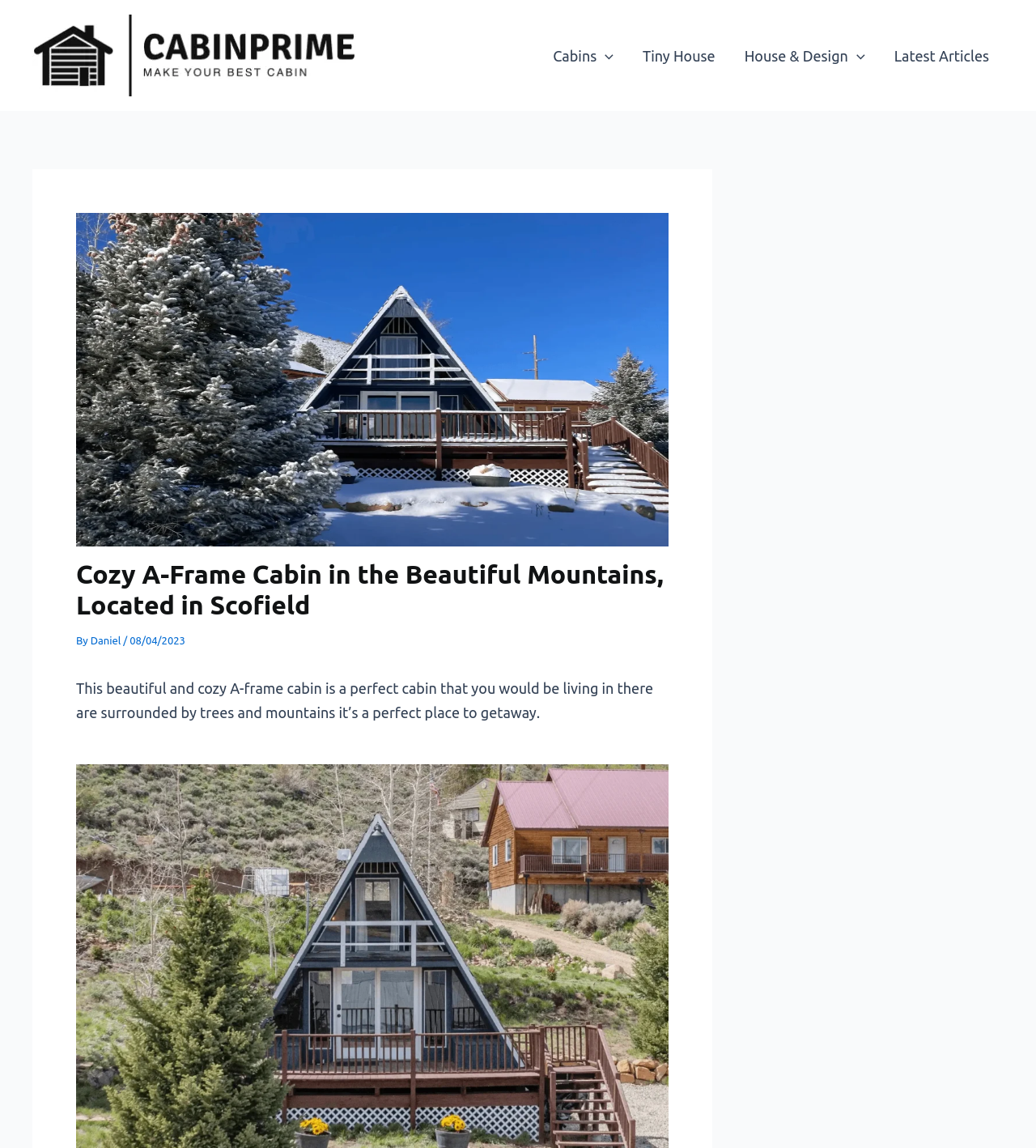Observe the image and answer the following question in detail: What is the location of the cabin?

I found the location of the cabin by reading the header section of the webpage, where it says 'Cozy A-Frame Cabin in the Beautiful Mountains, Located in Scofield'.